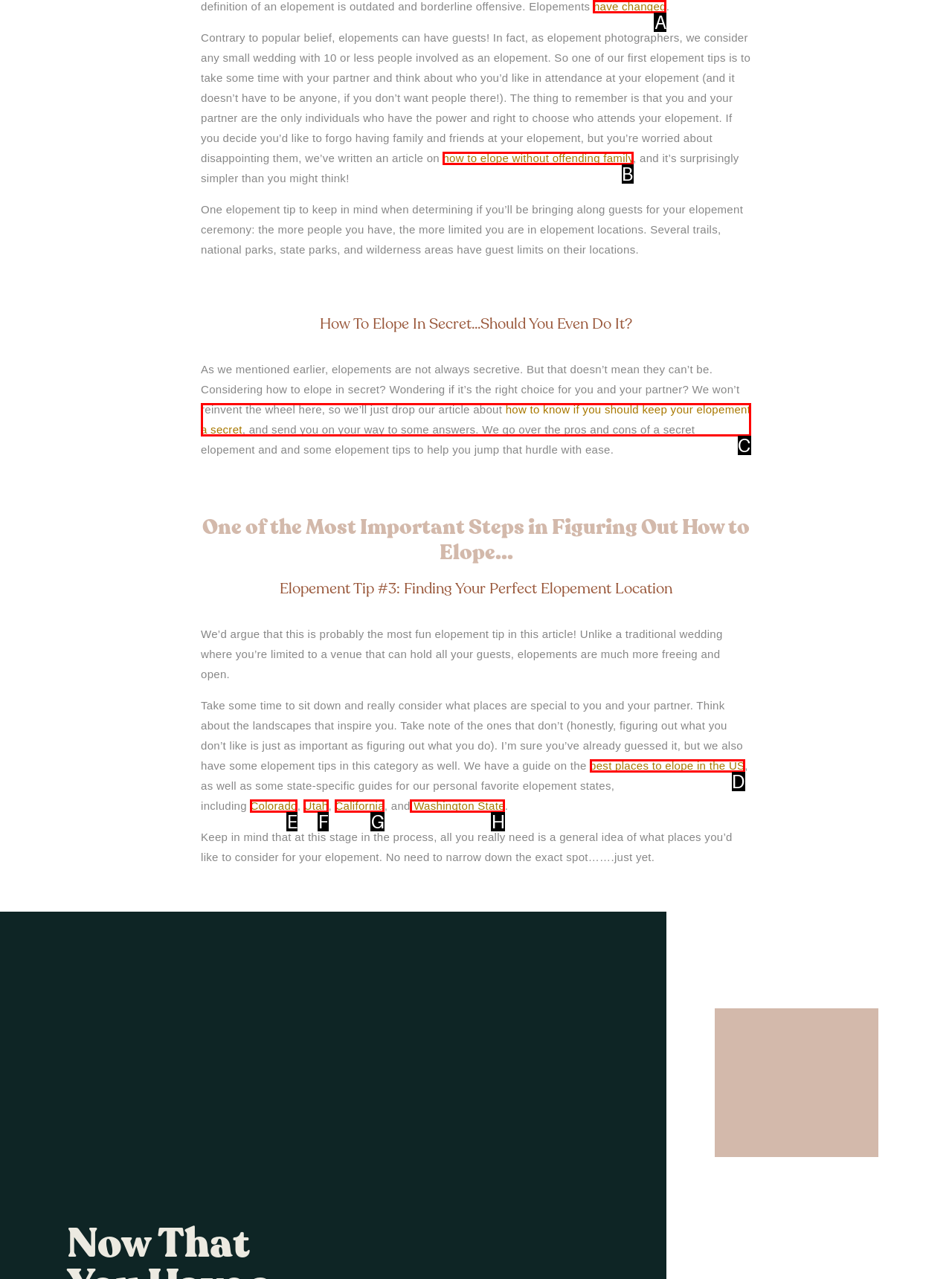Find the HTML element that matches the description: have changed. Answer using the letter of the best match from the available choices.

A